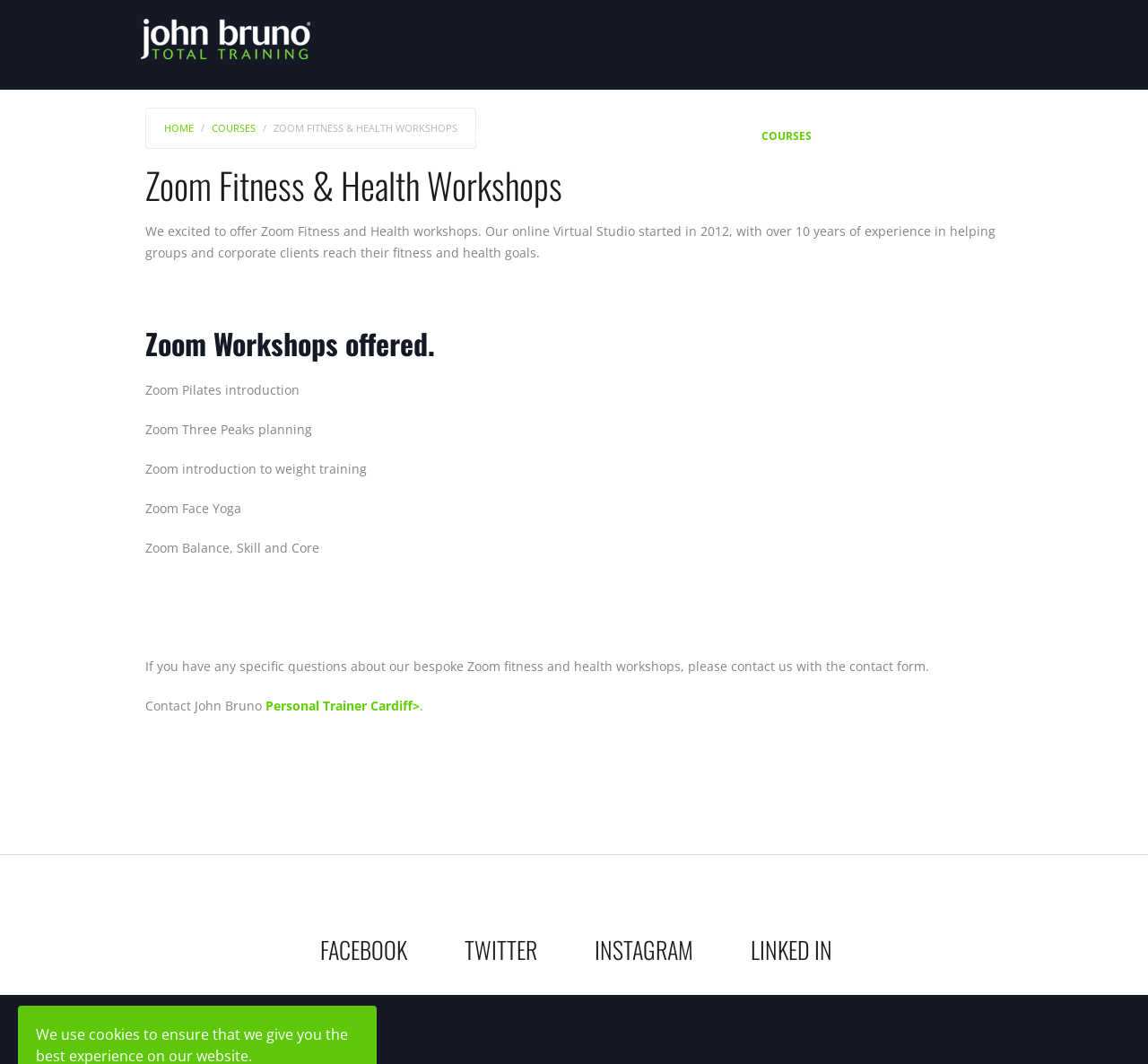Identify and provide the main heading of the webpage.

Zoom Fitness & Health Workshops